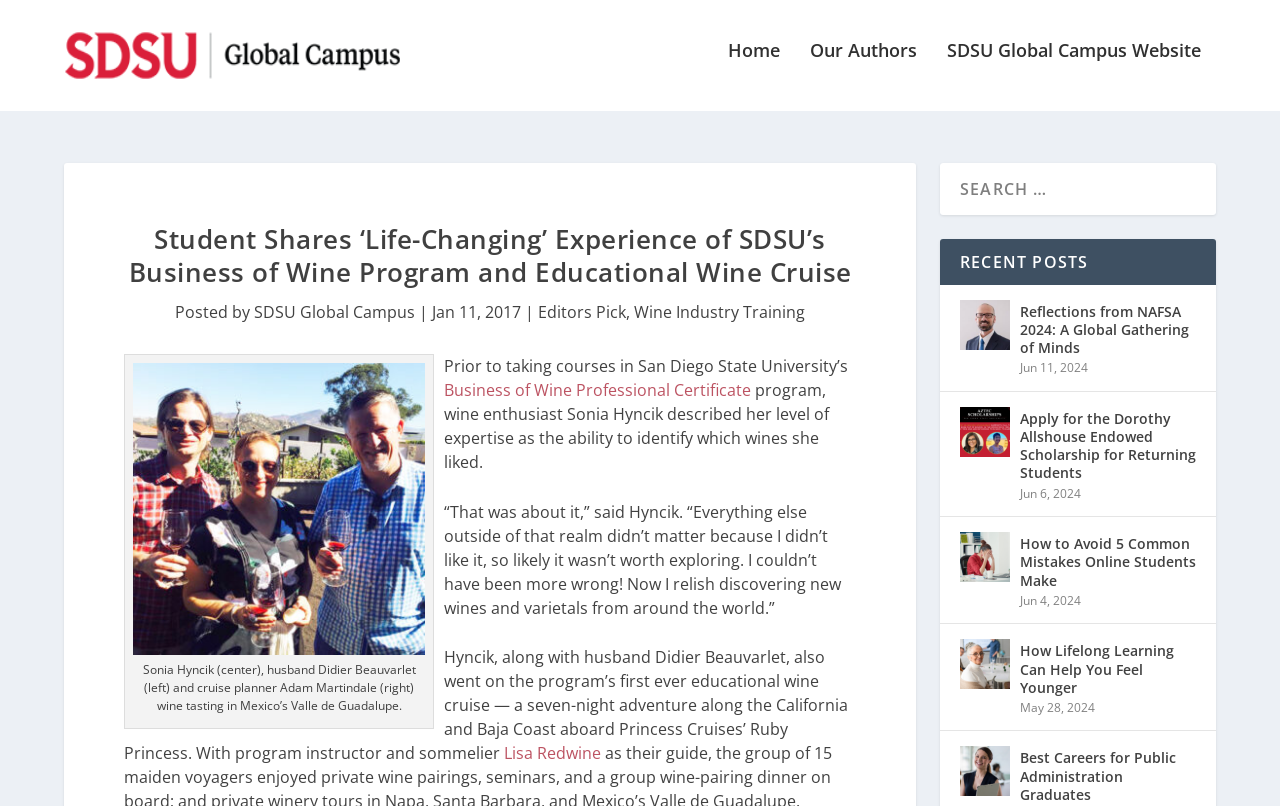Craft a detailed narrative of the webpage's structure and content.

This webpage is about a blog post on the San Diego State University Global Campus website. The blog post is titled "Student Shares 'Life-Changing' Experience of SDSU's Business of Wine Program and Educational Wine Cruise" and features an image of the SDSU Global Campus Blog logo at the top left corner. 

Below the logo, there are four links: "Home", "Our Authors", and "SDSU Global Campus Website" aligned horizontally. 

The main content of the blog post is divided into several sections. The first section has a heading that matches the title of the blog post, followed by a brief description of the author, Sonia Hyncik, and her experience with the Business of Wine Program. 

Below this section, there is an image of Sonia Hyncik, her husband, and a cruise planner wine tasting in Mexico's Valle de Guadalupe, accompanied by a descriptive caption. 

The next section describes Sonia's experience with the program, including a quote from her about how it changed her perspective on wine. 

Further down, there is a section about the educational wine cruise, which includes a description of the activities and destinations, as well as a mention of the program instructor and sommelier, Lisa Redwine. 

On the right side of the page, there is a search bar and a section titled "RECENT POSTS" that lists five recent blog posts with their titles, images, and publication dates.